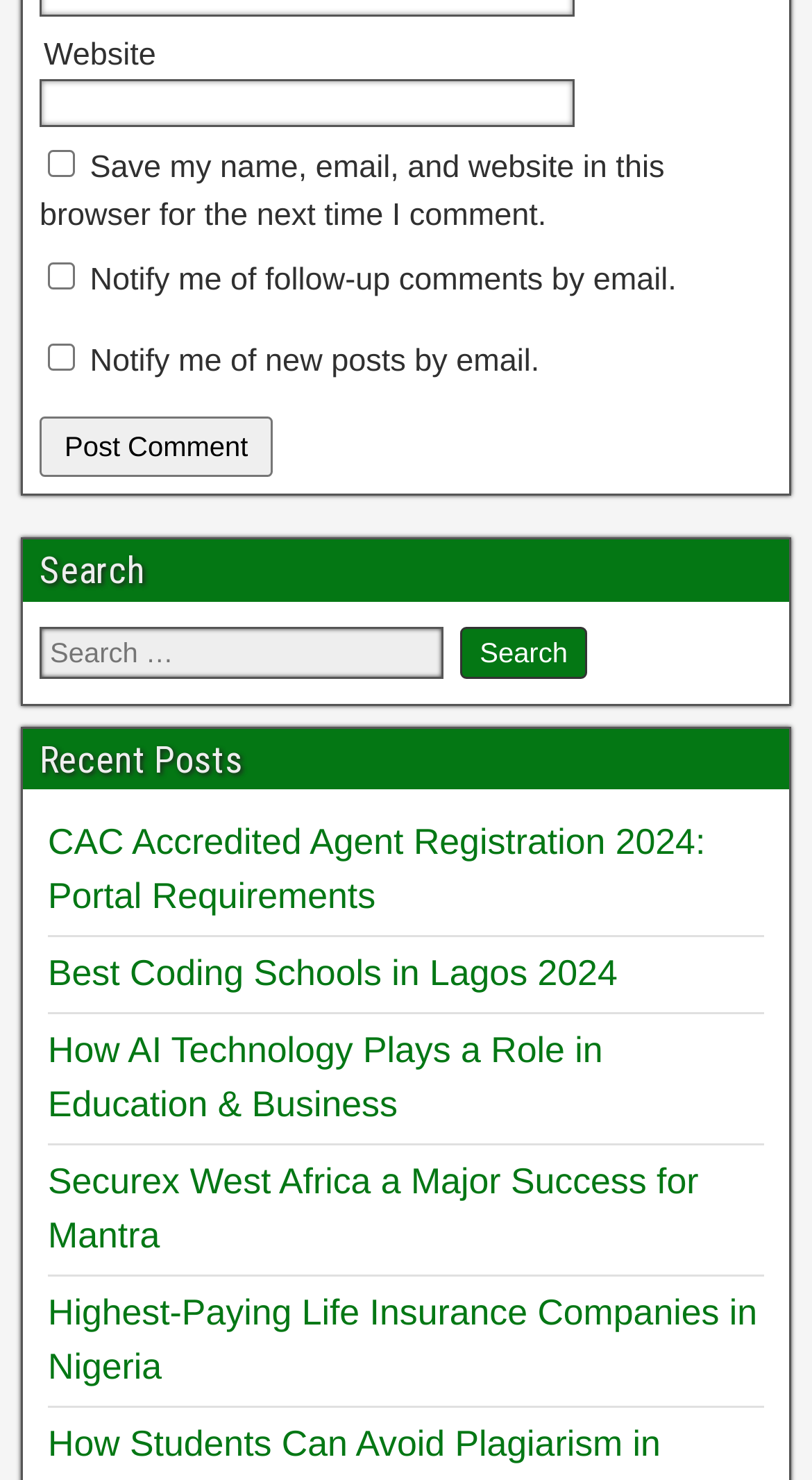Pinpoint the bounding box coordinates of the clickable area necessary to execute the following instruction: "check save my name and email". The coordinates should be given as four float numbers between 0 and 1, namely [left, top, right, bottom].

[0.059, 0.102, 0.092, 0.12]